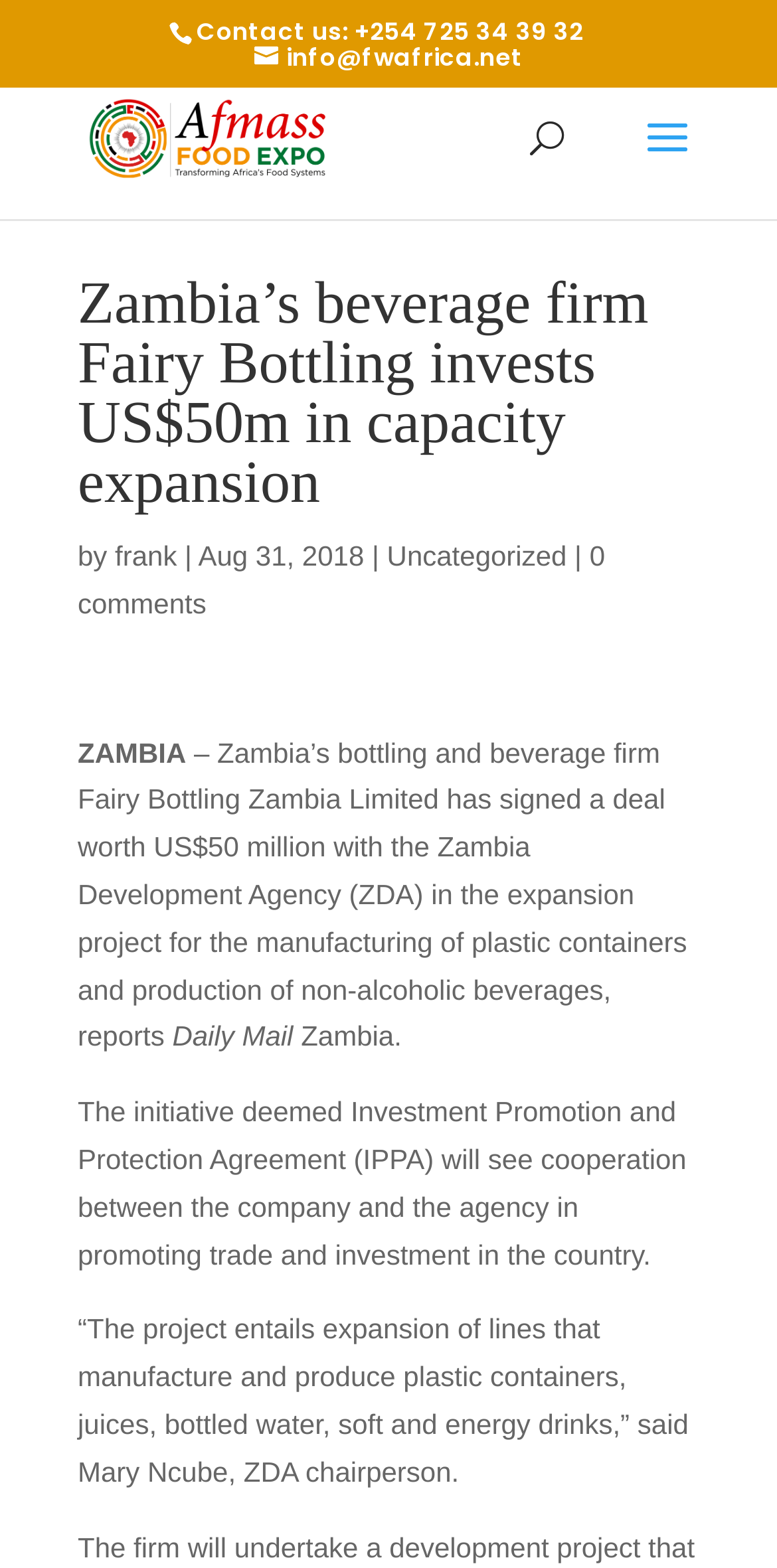What is the contact number?
Carefully examine the image and provide a detailed answer to the question.

The contact number can be found at the top of the webpage, in the 'Contact us' section, which is a static text element.